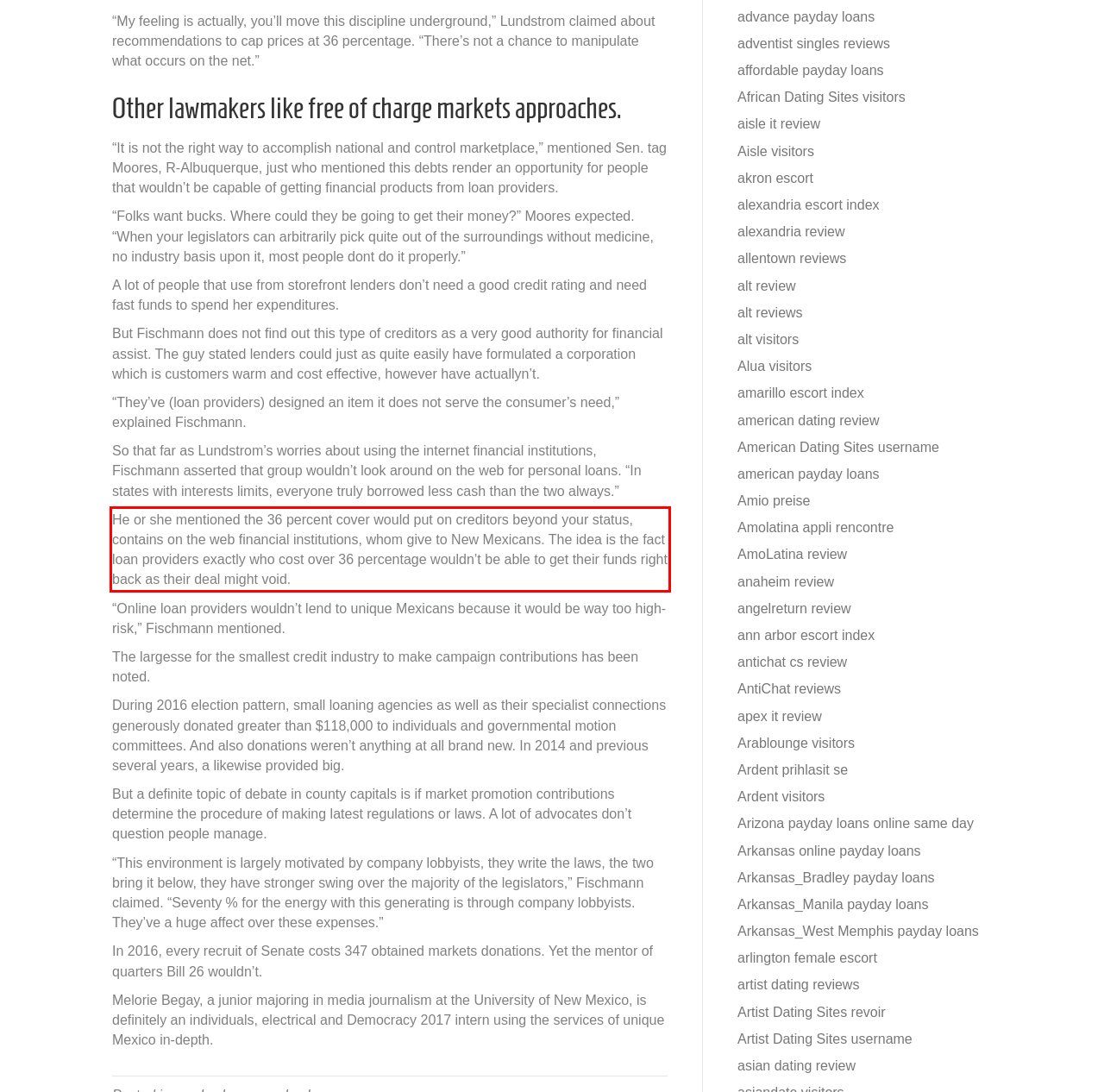Please perform OCR on the text within the red rectangle in the webpage screenshot and return the text content.

He or she mentioned the 36 percent cover would put on creditors beyond your status, contains on the web financial institutions, whom give to New Mexicans. The idea is the fact loan providers exactly who cost over 36 percentage wouldn’t be able to get their funds right back as their deal might void.